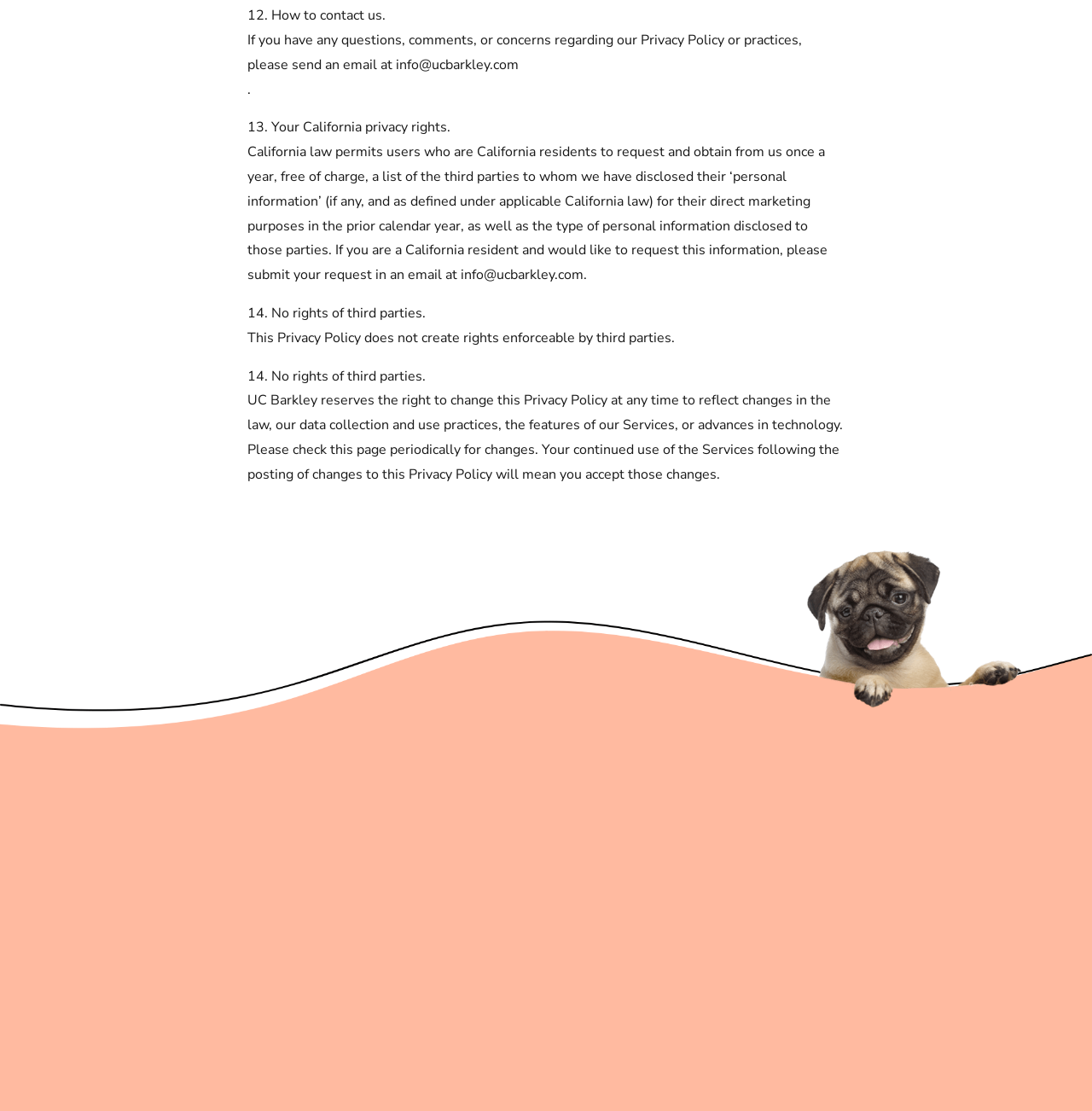Identify the bounding box coordinates for the UI element mentioned here: "Privacy Policy". Provide the coordinates as four float values between 0 and 1, i.e., [left, top, right, bottom].

[0.516, 0.913, 0.582, 0.928]